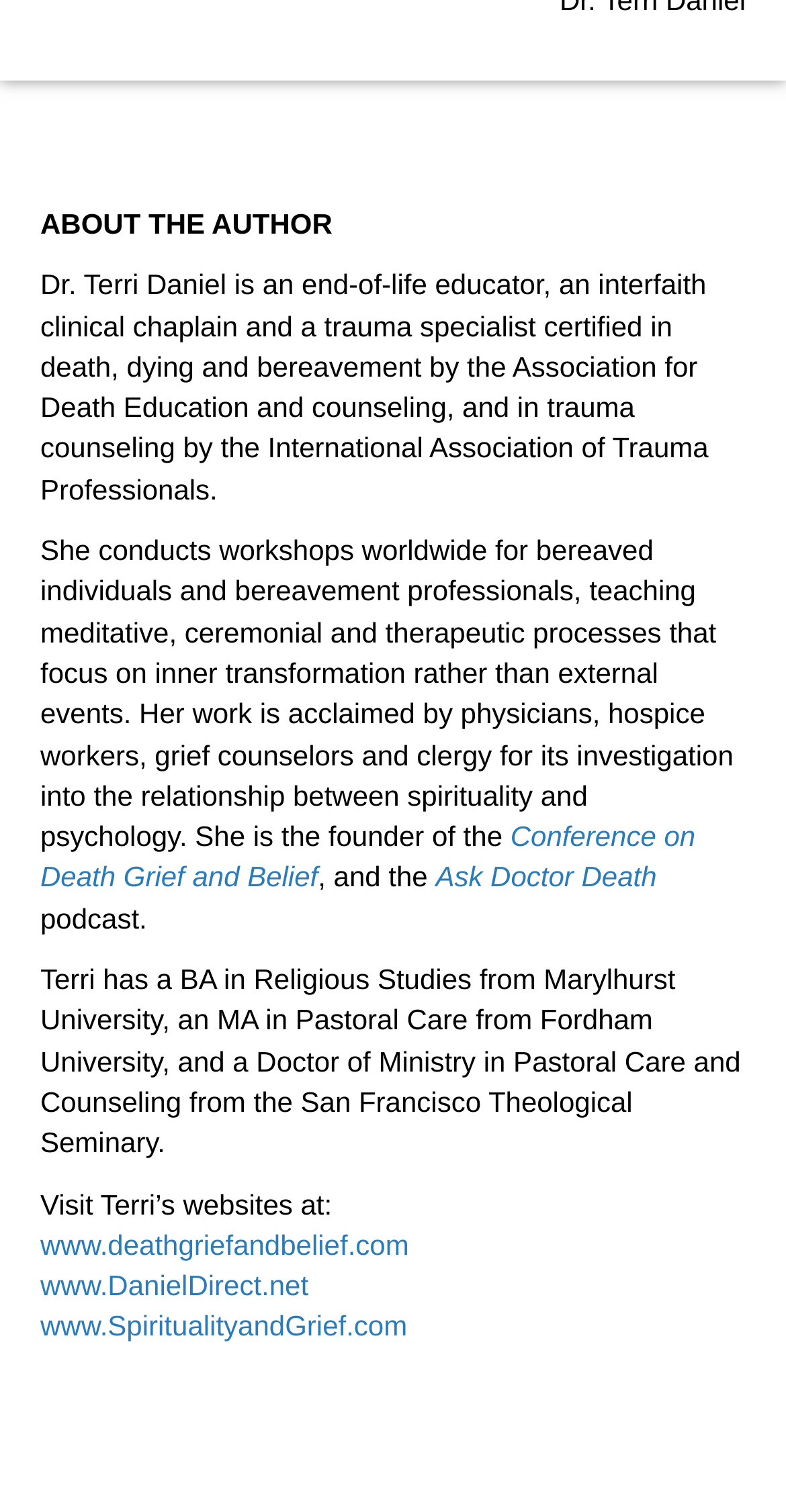Provide the bounding box coordinates for the UI element that is described by this text: "Ask Doctor Death". The coordinates should be in the form of four float numbers between 0 and 1: [left, top, right, bottom].

[0.554, 0.569, 0.836, 0.591]